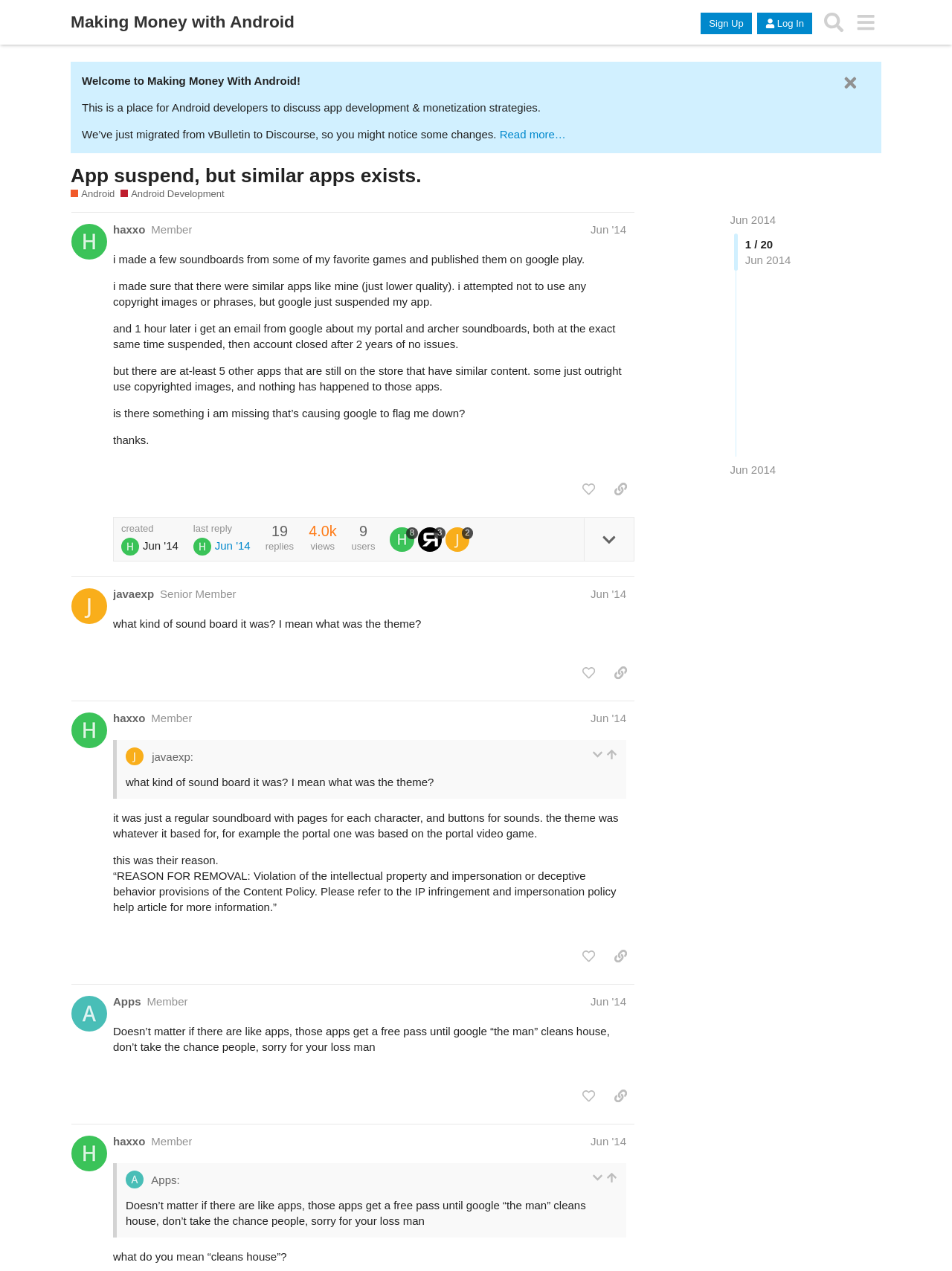Determine the bounding box coordinates for the clickable element required to fulfill the instruction: "copy a link to this post to clipboard". Provide the coordinates as four float numbers between 0 and 1, i.e., [left, top, right, bottom].

[0.637, 0.375, 0.666, 0.395]